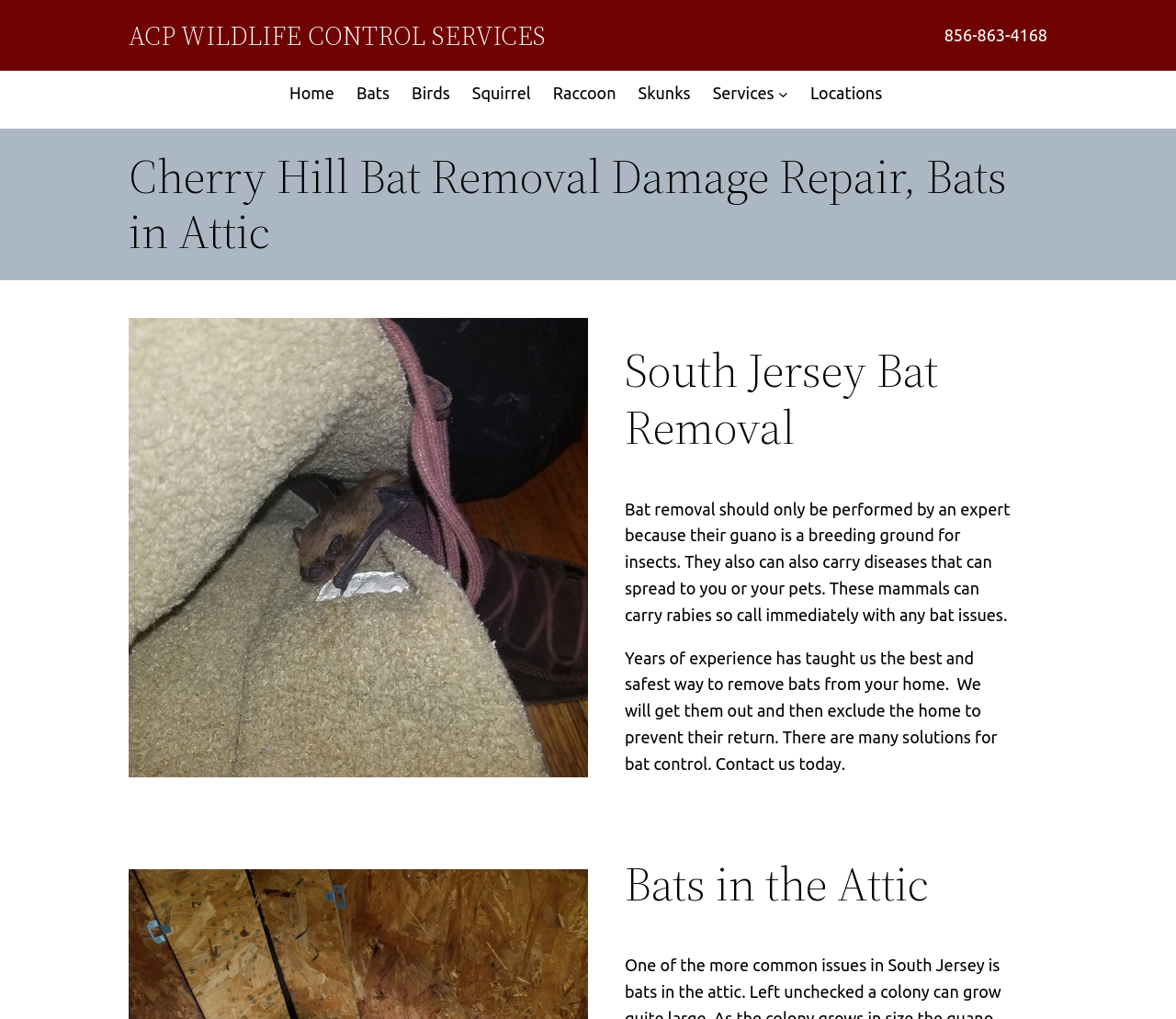Respond with a single word or phrase:
What is the process of bat removal services?

Remove bats, exclude home, prevent return